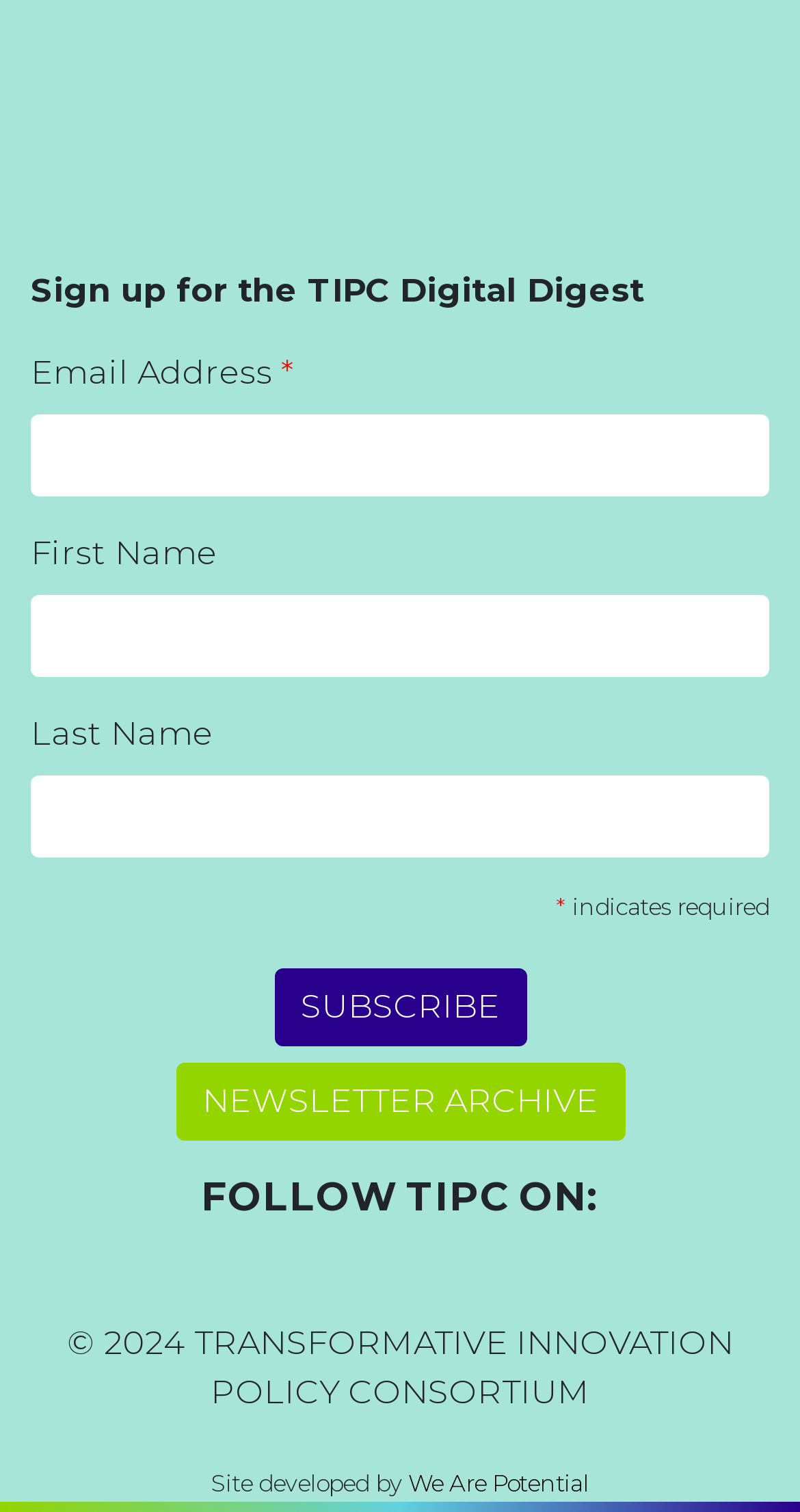Find the bounding box coordinates for the element that must be clicked to complete the instruction: "Visit We Are Potential website". The coordinates should be four float numbers between 0 and 1, indicated as [left, top, right, bottom].

[0.51, 0.972, 0.736, 0.991]